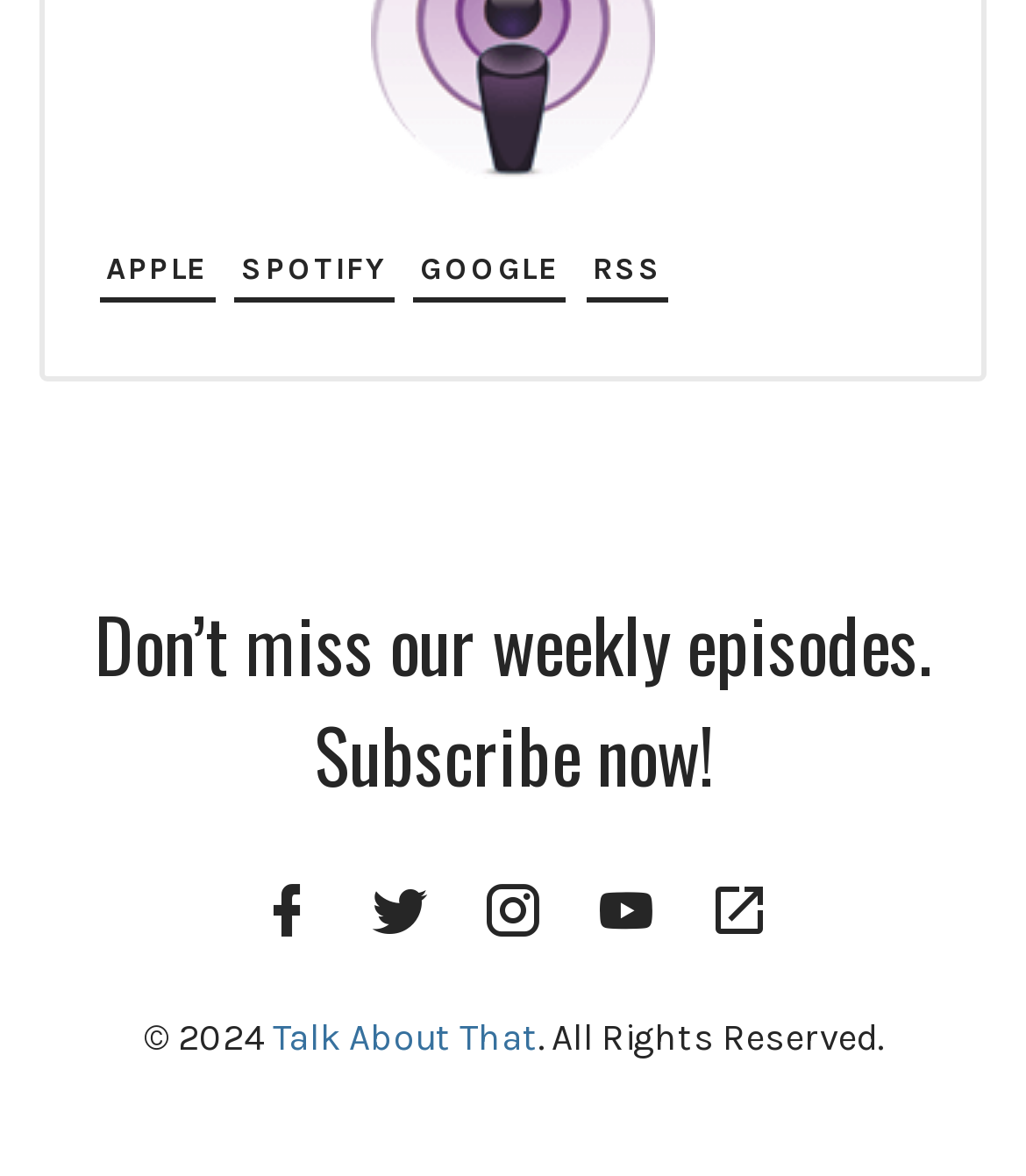Identify the bounding box coordinates for the element that needs to be clicked to fulfill this instruction: "Go to YouTube channel". Provide the coordinates in the format of four float numbers between 0 and 1: [left, top, right, bottom].

[0.559, 0.74, 0.662, 0.807]